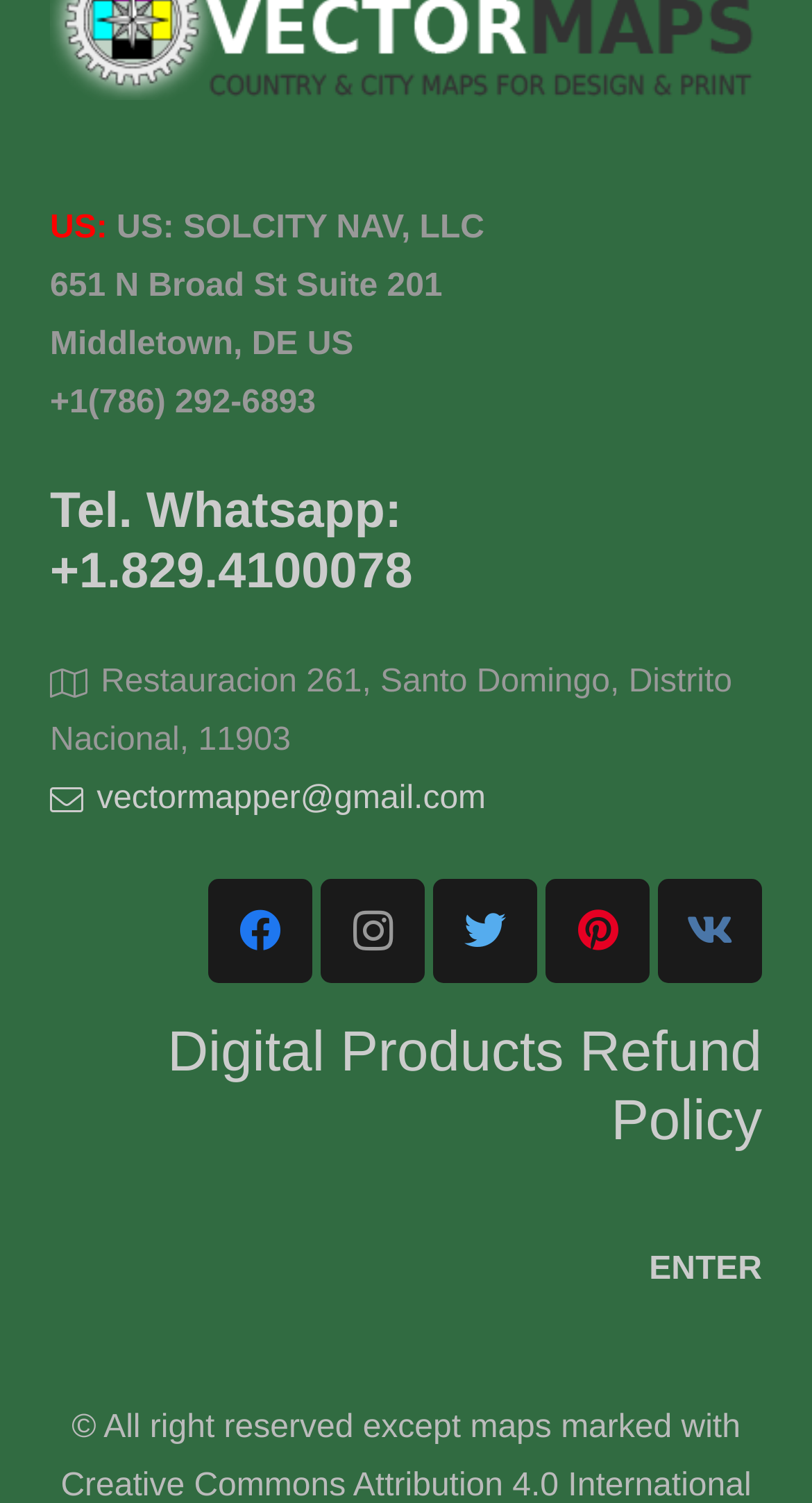Review the image closely and give a comprehensive answer to the question: What is the email address?

The email address can be found in the middle section of the webpage, where the contact information is listed. The text 'vectormapper@gmail.com' is displayed, indicating that it is the email address.